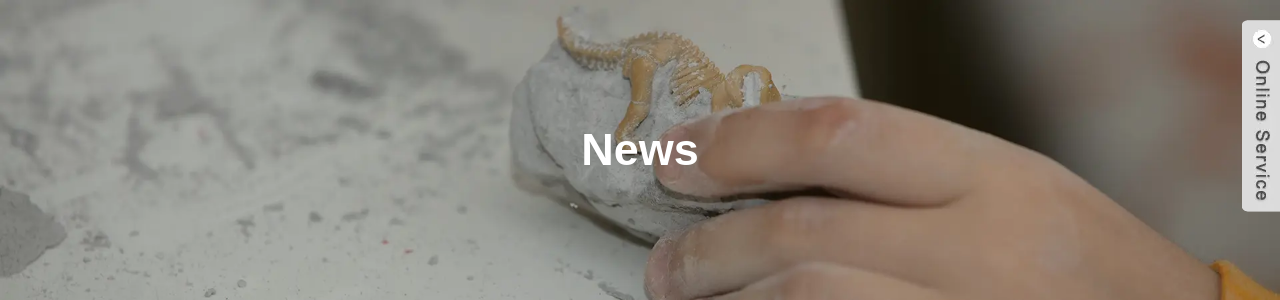Offer a thorough description of the image.

The image depicts a close-up view of a child's hand gently uncovering a fossil-like object from a chunk of gypsum or similar material, reminiscent of an educational activity aimed at young archaeologists. The surface beneath is covered with a fine layer of dust, highlighting the excavation process. In the center, the word "News" is prominently displayed, indicating that this image is part of a news segment related to educational games or activities focused on archaeology and discovery. This engaging scene captures the essence of hands-on learning, stimulating curiosity and interest in the natural sciences among children.